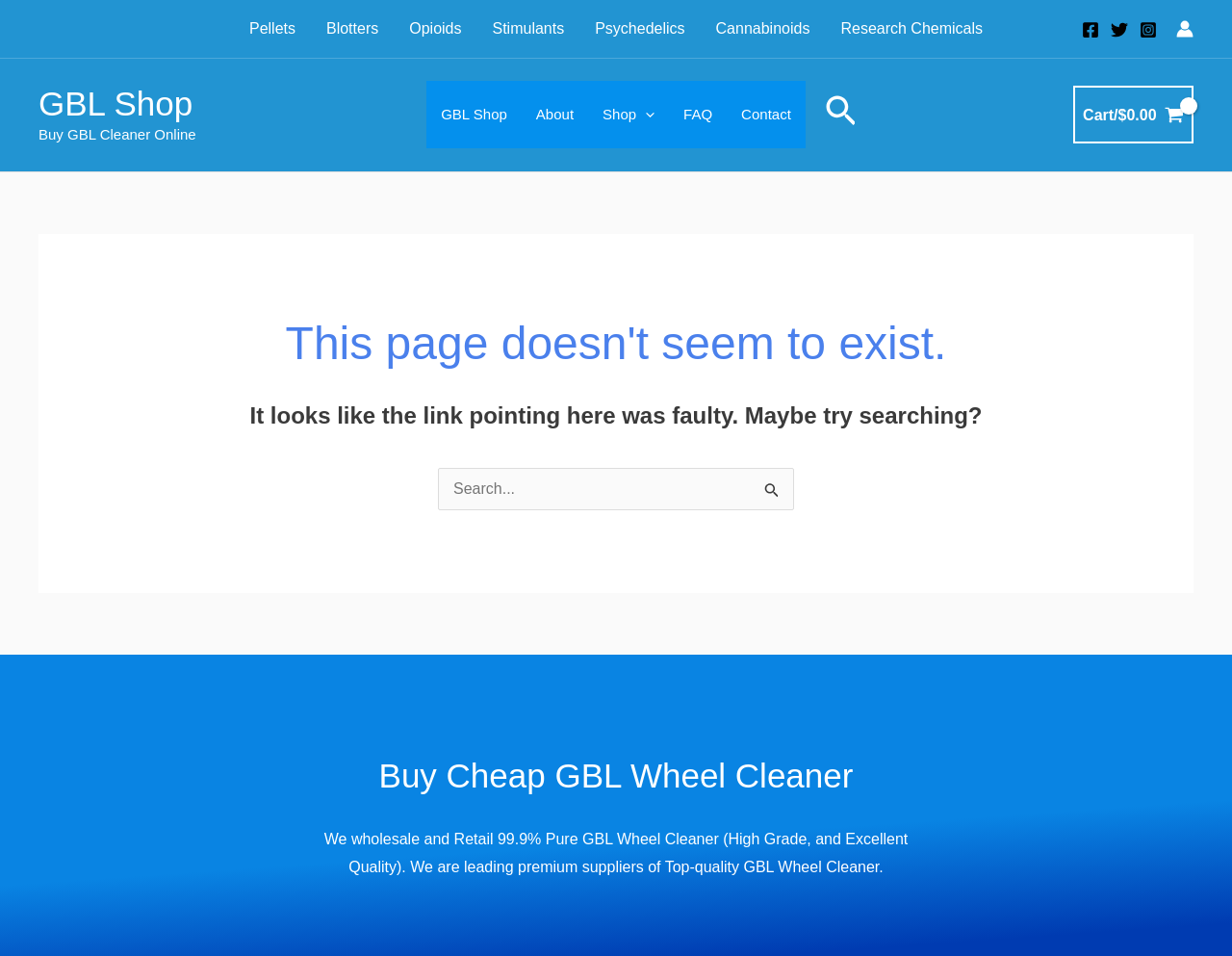What is the purpose of the search bar?
Please answer using one word or phrase, based on the screenshot.

Search for products